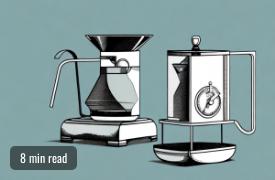Provide a short answer to the following question with just one word or phrase: What is the theme of the image?

Nostalgia